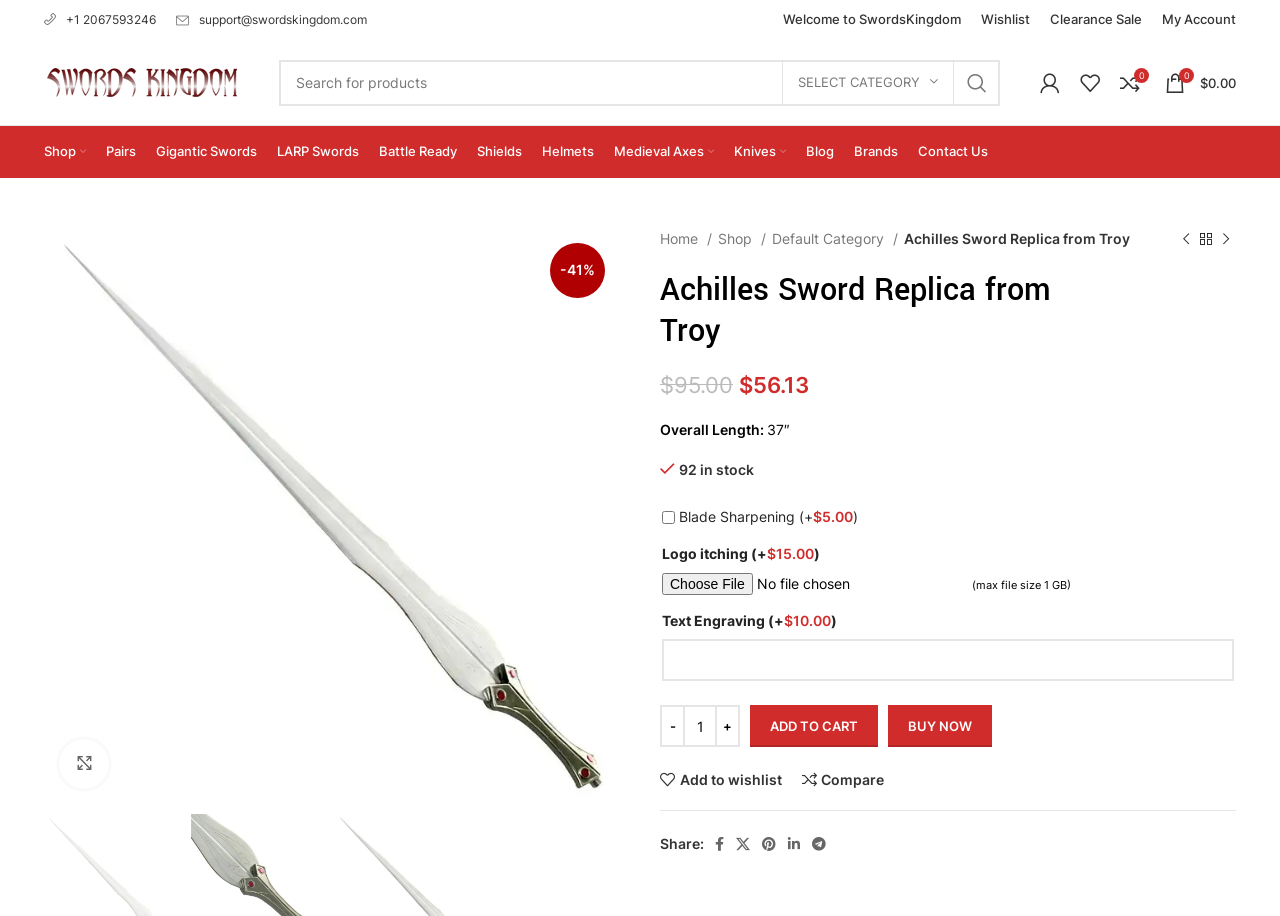Please specify the bounding box coordinates for the clickable region that will help you carry out the instruction: "Click on the 'Logo itching' button".

[0.517, 0.625, 0.756, 0.65]